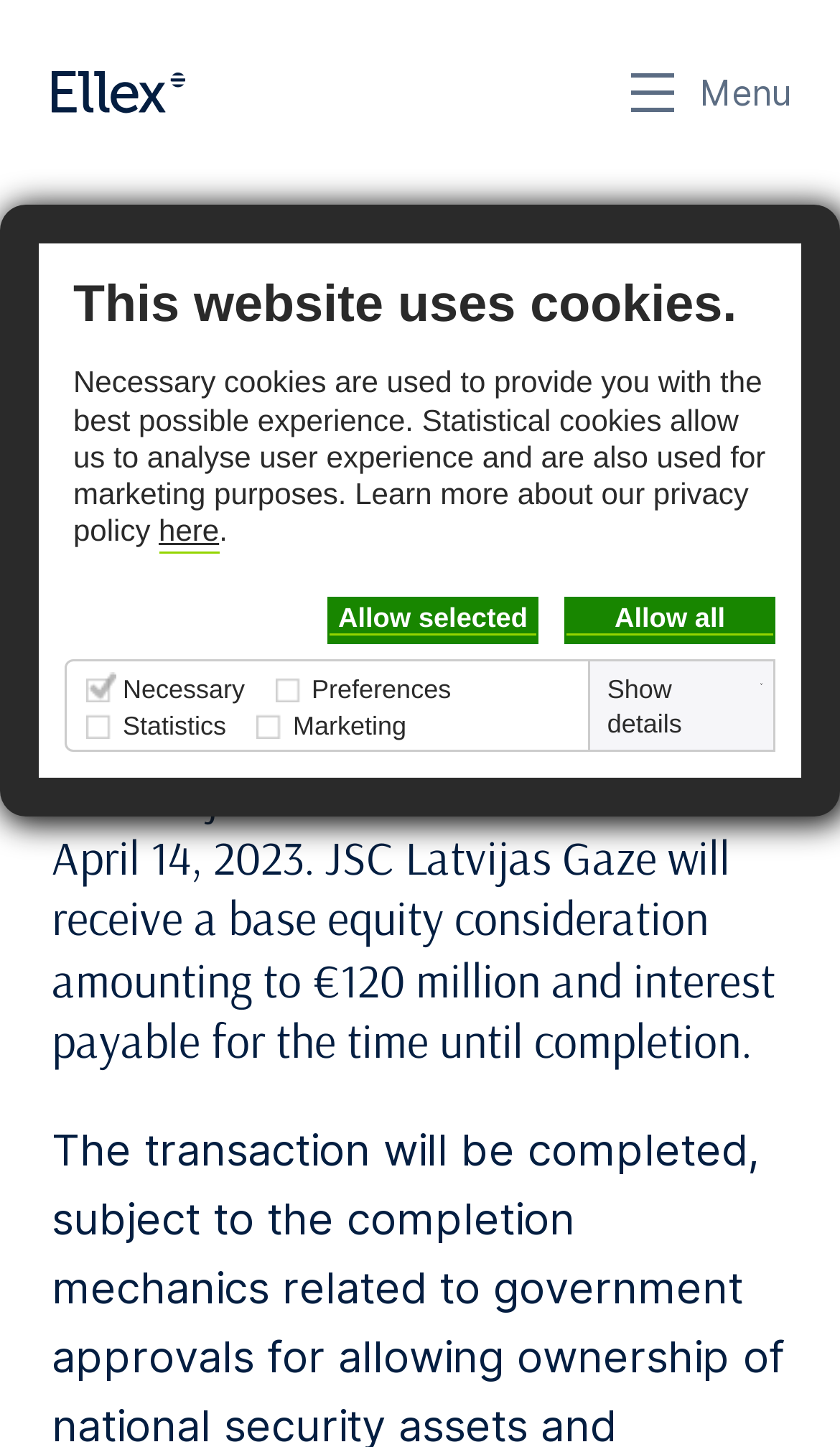Please mark the clickable region by giving the bounding box coordinates needed to complete this instruction: "Select a language".

[0.518, 0.048, 0.669, 0.081]